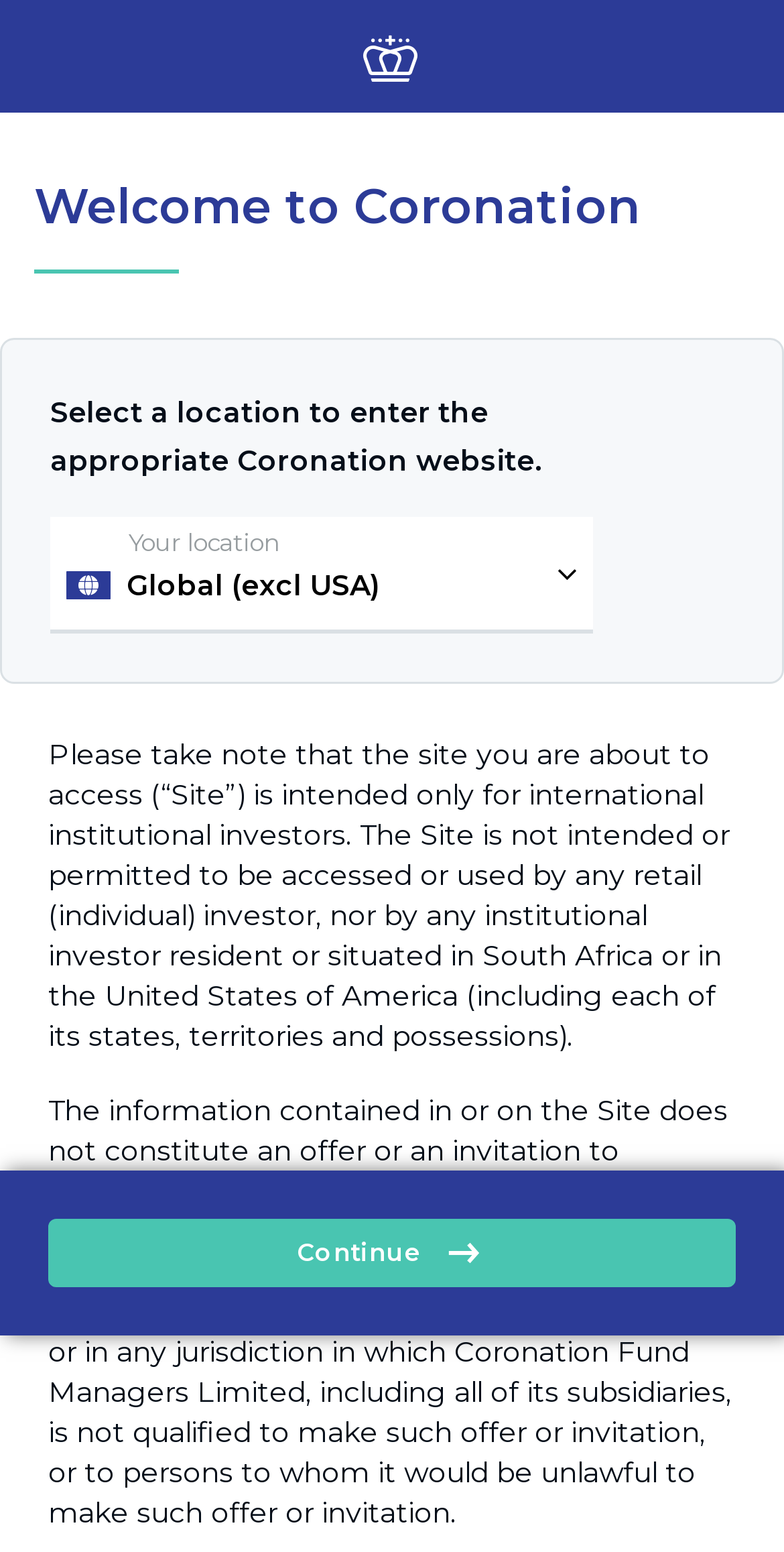Refer to the image and provide an in-depth answer to the question: 
What is the purpose of this webpage?

Based on the static text 'Select a location to enter the appropriate Coronation website.', it is clear that the purpose of this webpage is to allow users to select a location to access the corresponding Coronation website.